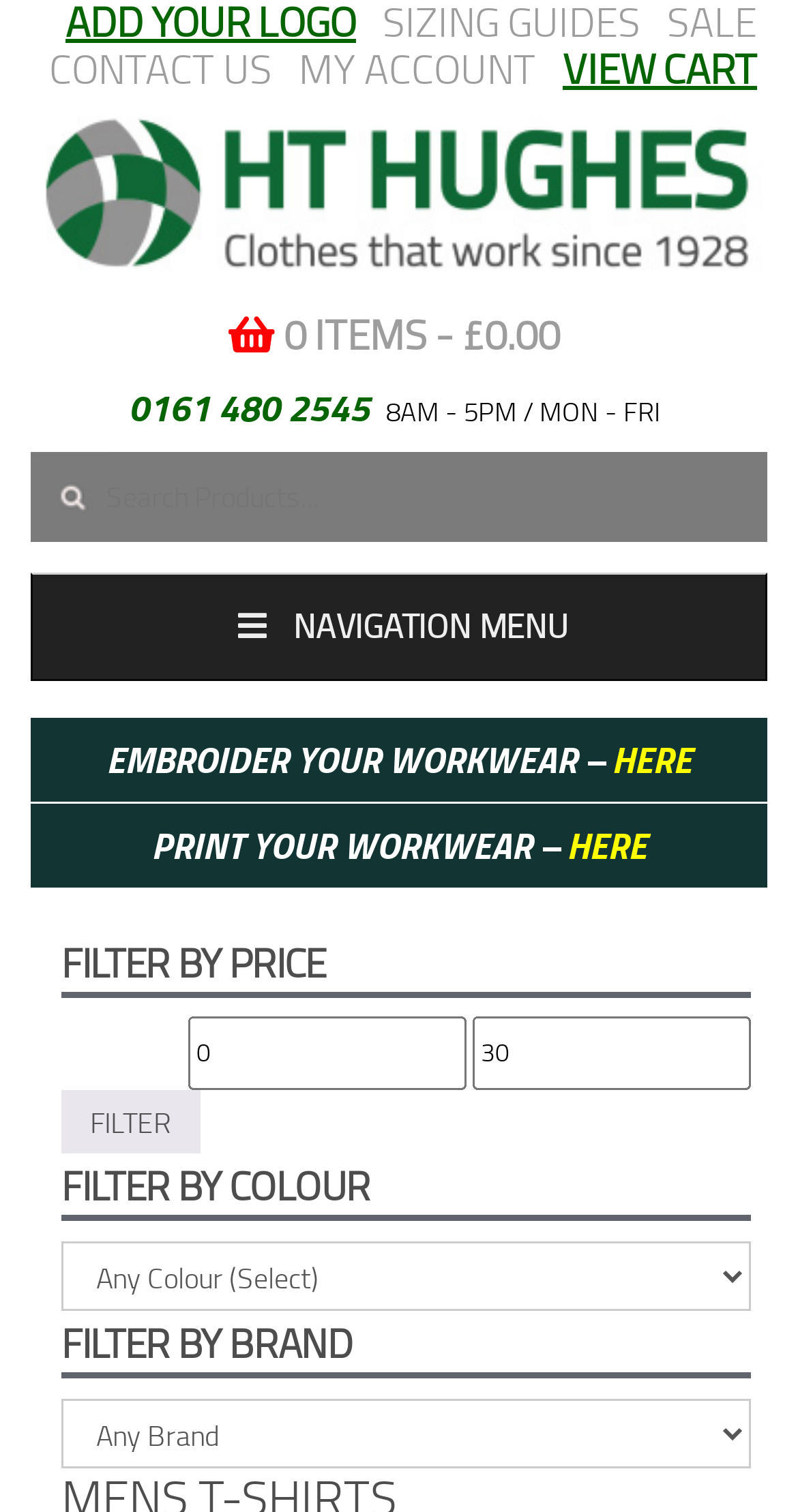Locate the bounding box coordinates of the area that needs to be clicked to fulfill the following instruction: "contact us". The coordinates should be in the format of four float numbers between 0 and 1, namely [left, top, right, bottom].

[0.062, 0.026, 0.341, 0.064]